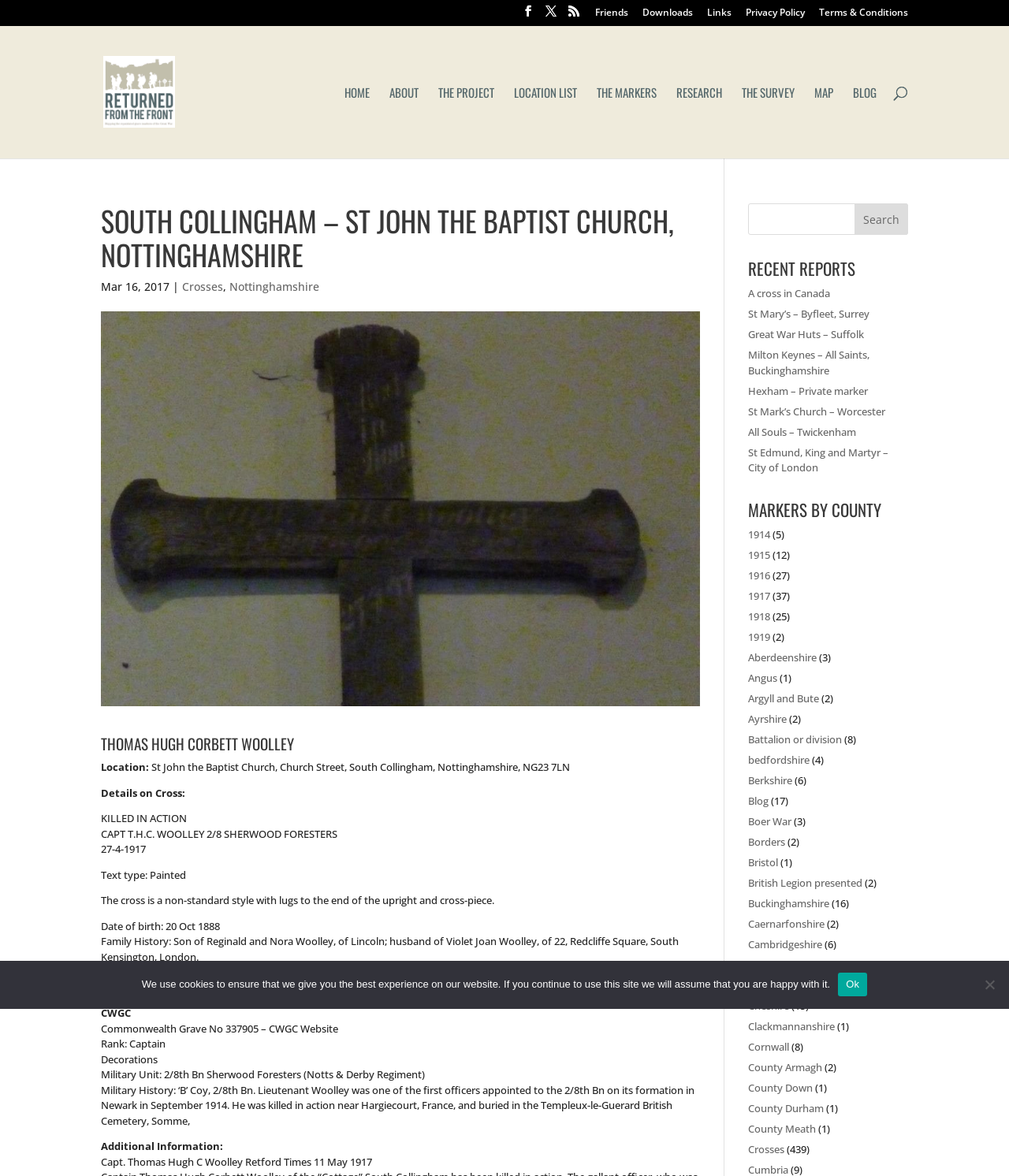What is the principal heading displayed on the webpage?

SOUTH COLLINGHAM – ST JOHN THE BAPTIST CHURCH, NOTTINGHAMSHIRE